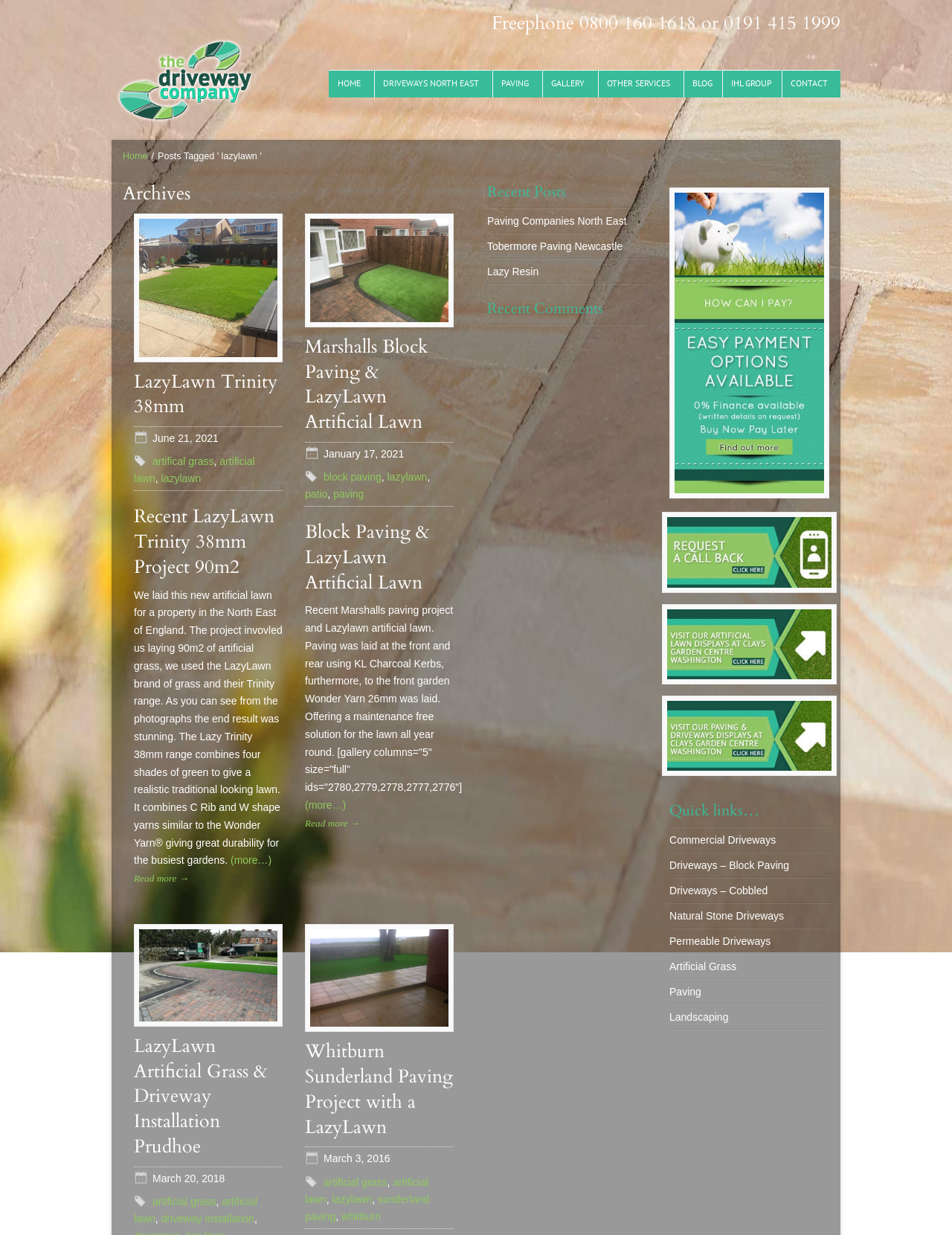Can you find the bounding box coordinates for the element that needs to be clicked to execute this instruction: "Click on the 'HOME' link"? The coordinates should be given as four float numbers between 0 and 1, i.e., [left, top, right, bottom].

[0.345, 0.056, 0.392, 0.079]